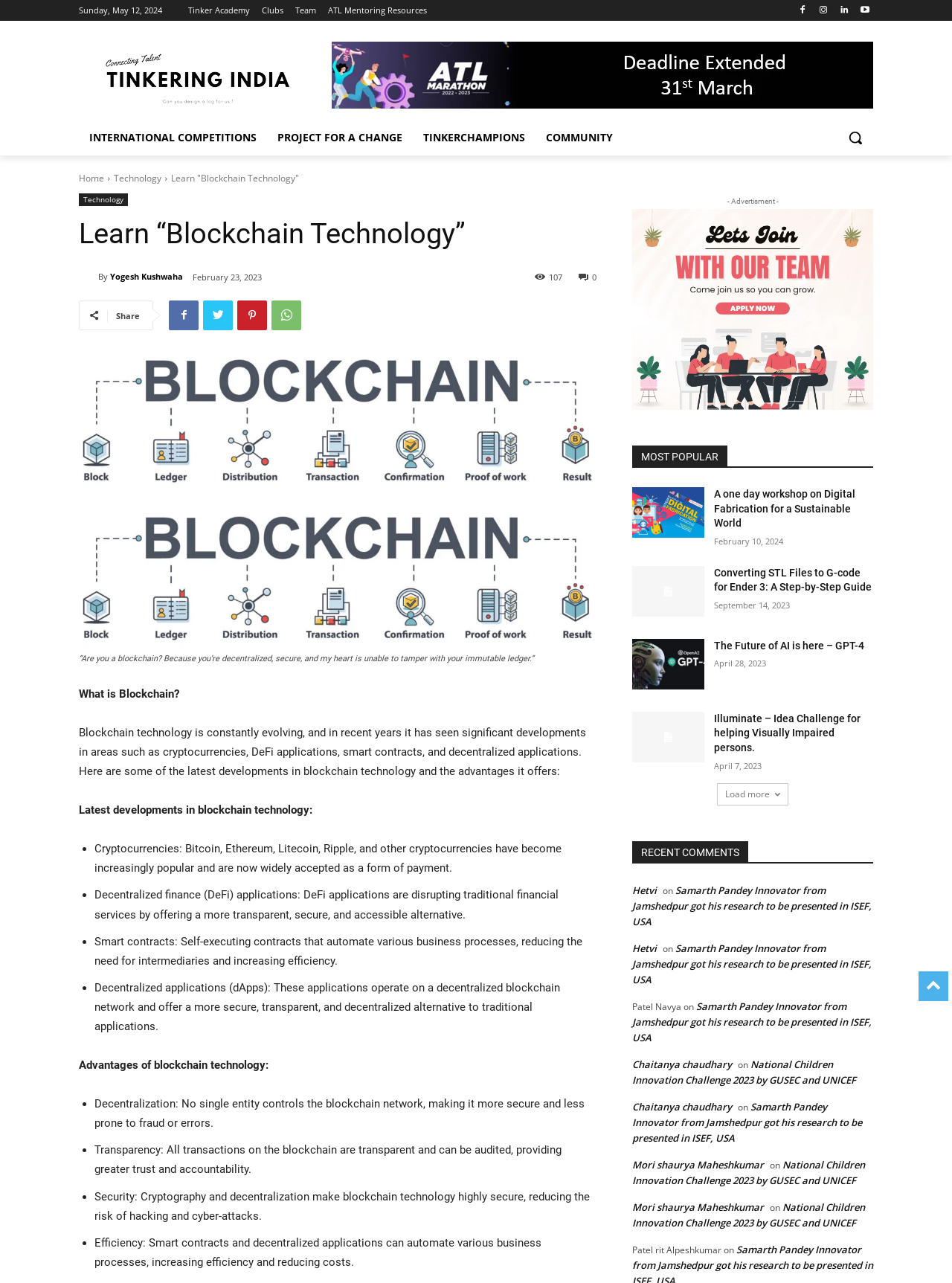Specify the bounding box coordinates for the region that must be clicked to perform the given instruction: "Read the article about 'What is Blockchain?'".

[0.083, 0.536, 0.188, 0.546]